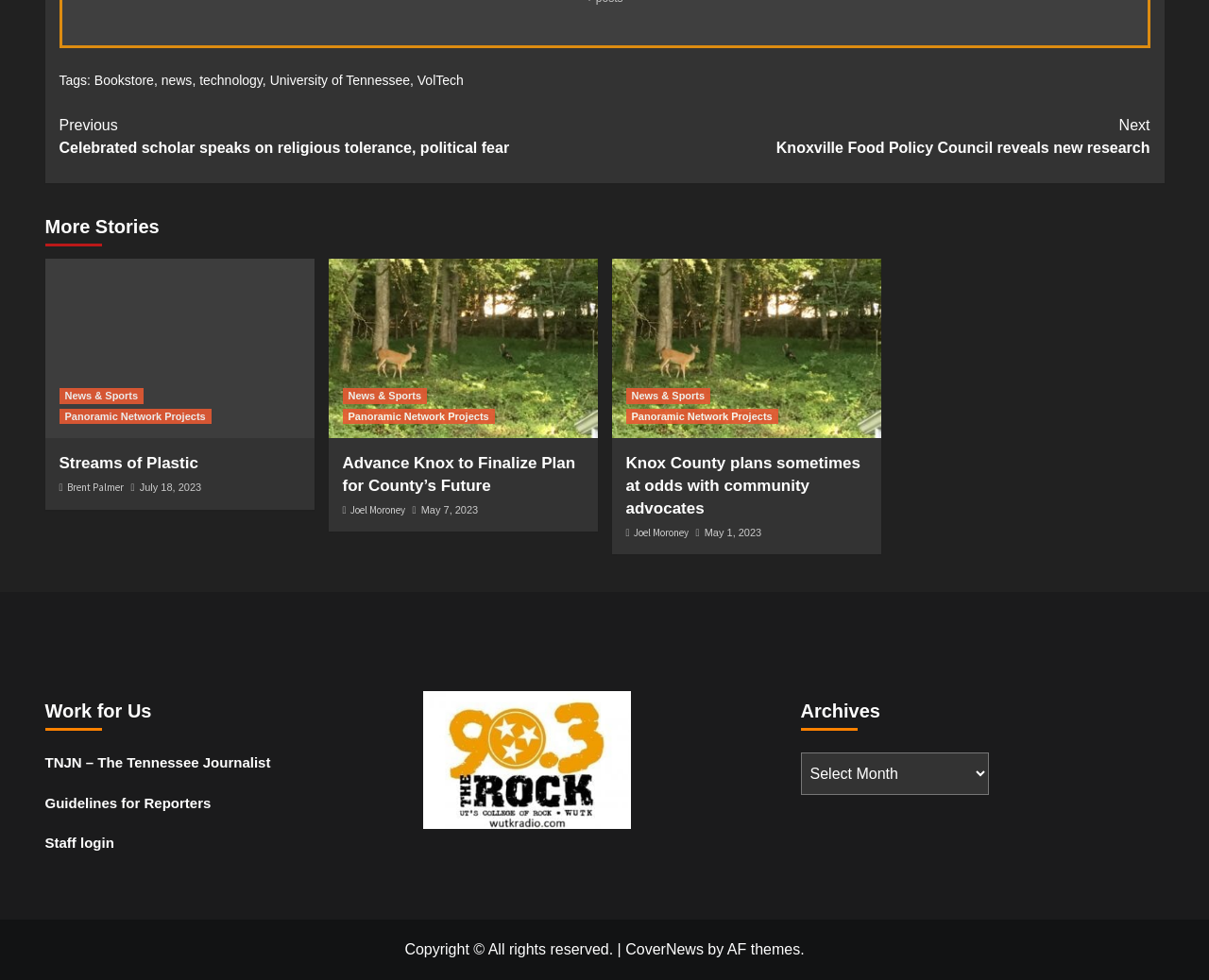How many figures are there in the webpage?
Using the information from the image, give a concise answer in one word or a short phrase.

3